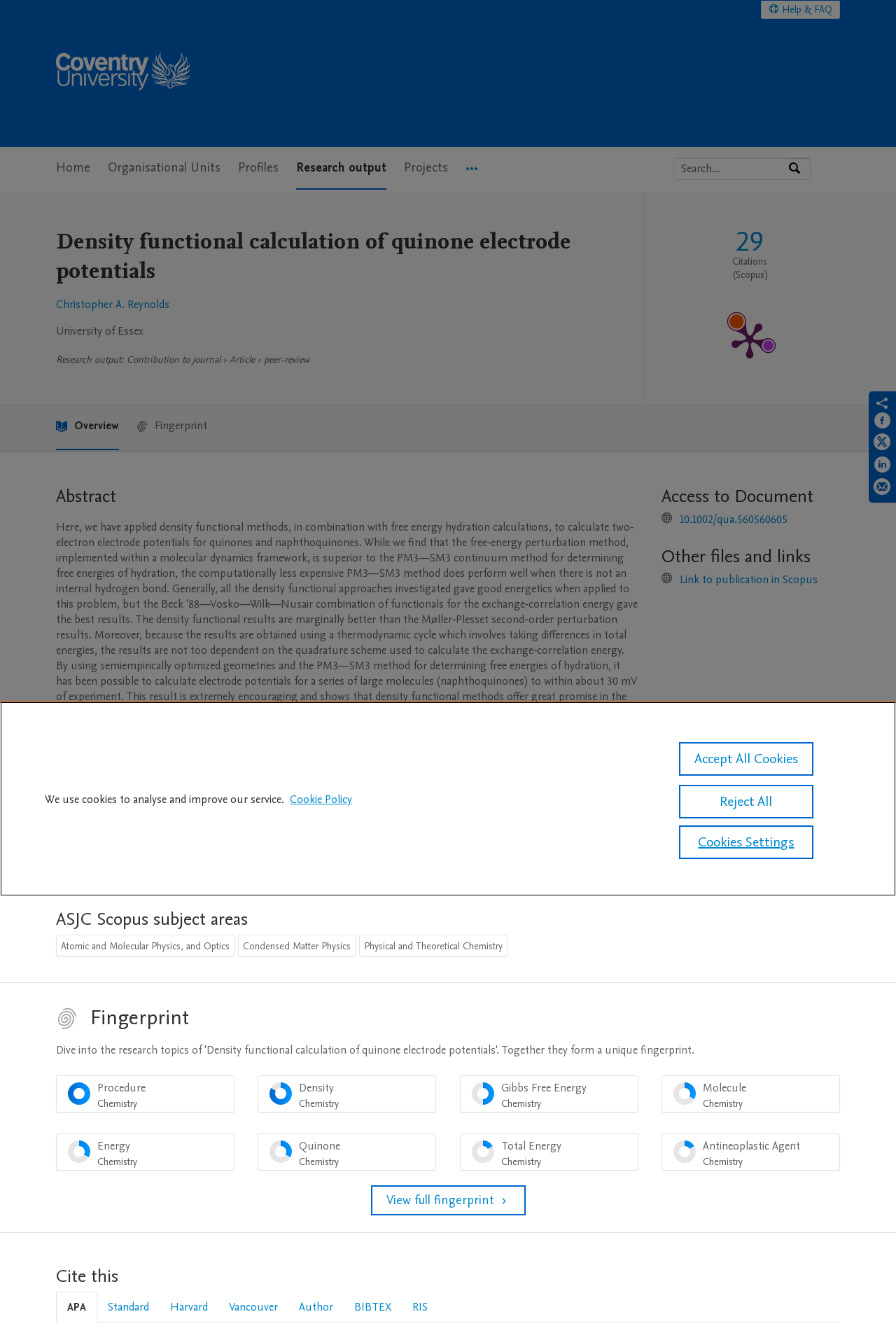Please find the bounding box coordinates of the element that needs to be clicked to perform the following instruction: "Access to the document". The bounding box coordinates should be four float numbers between 0 and 1, represented as [left, top, right, bottom].

[0.738, 0.361, 0.937, 0.379]